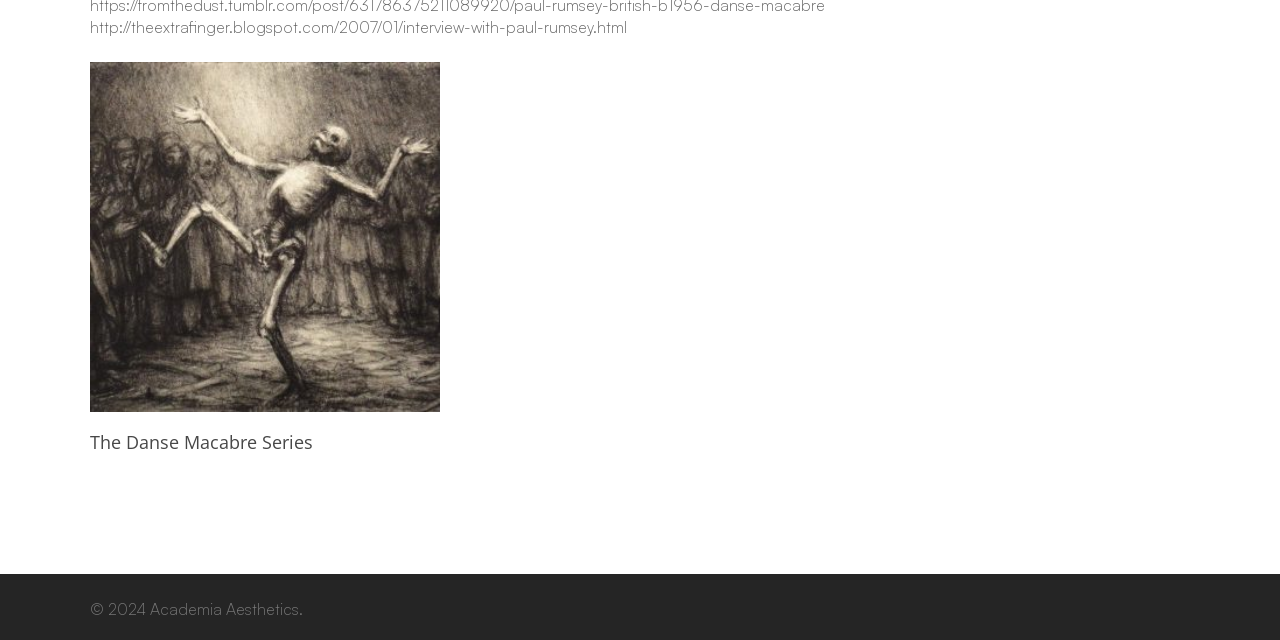Determine the bounding box coordinates of the UI element described by: "Read more".

[0.07, 0.645, 0.344, 0.707]